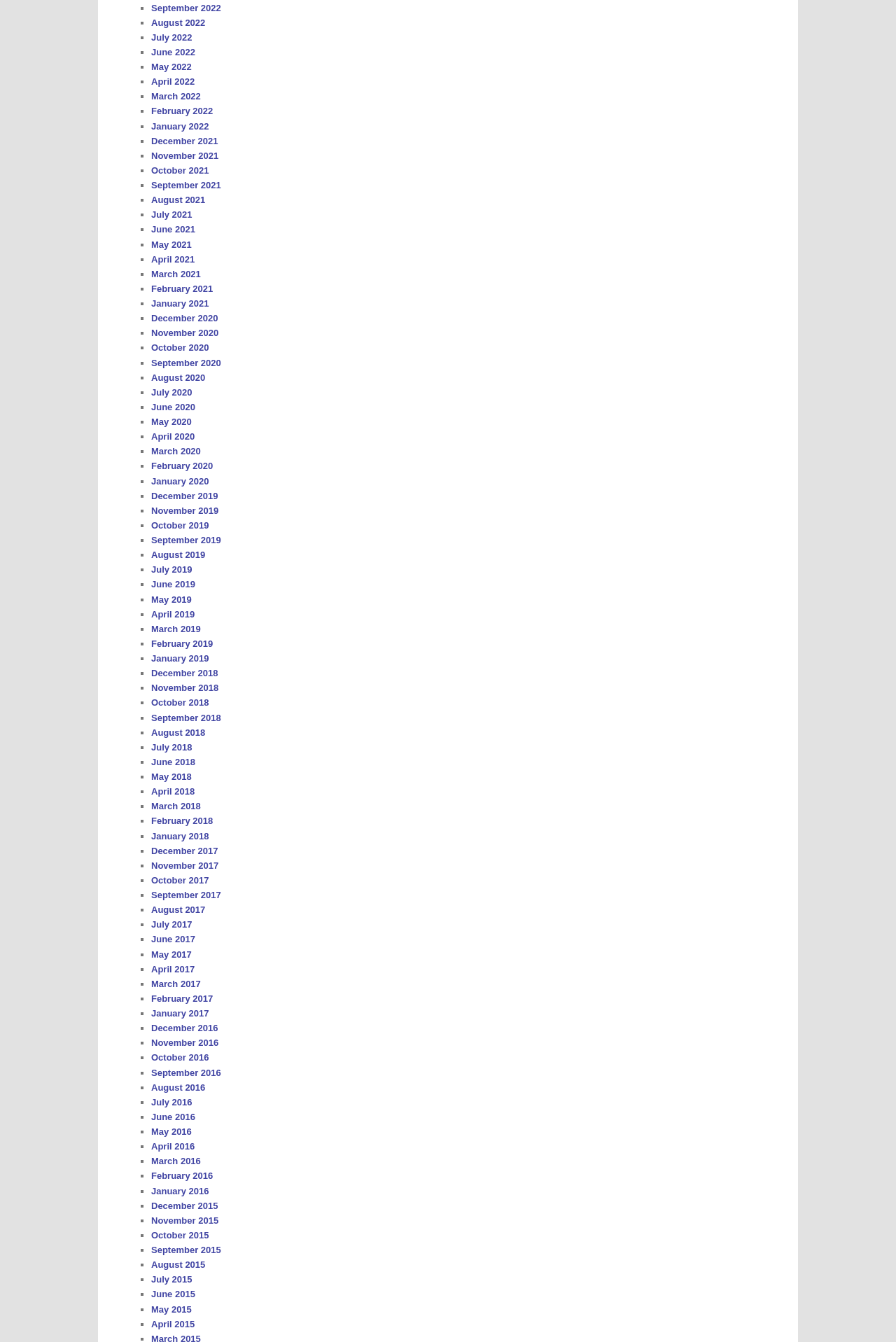Pinpoint the bounding box coordinates of the area that must be clicked to complete this instruction: "Access December 2019".

[0.169, 0.366, 0.243, 0.373]